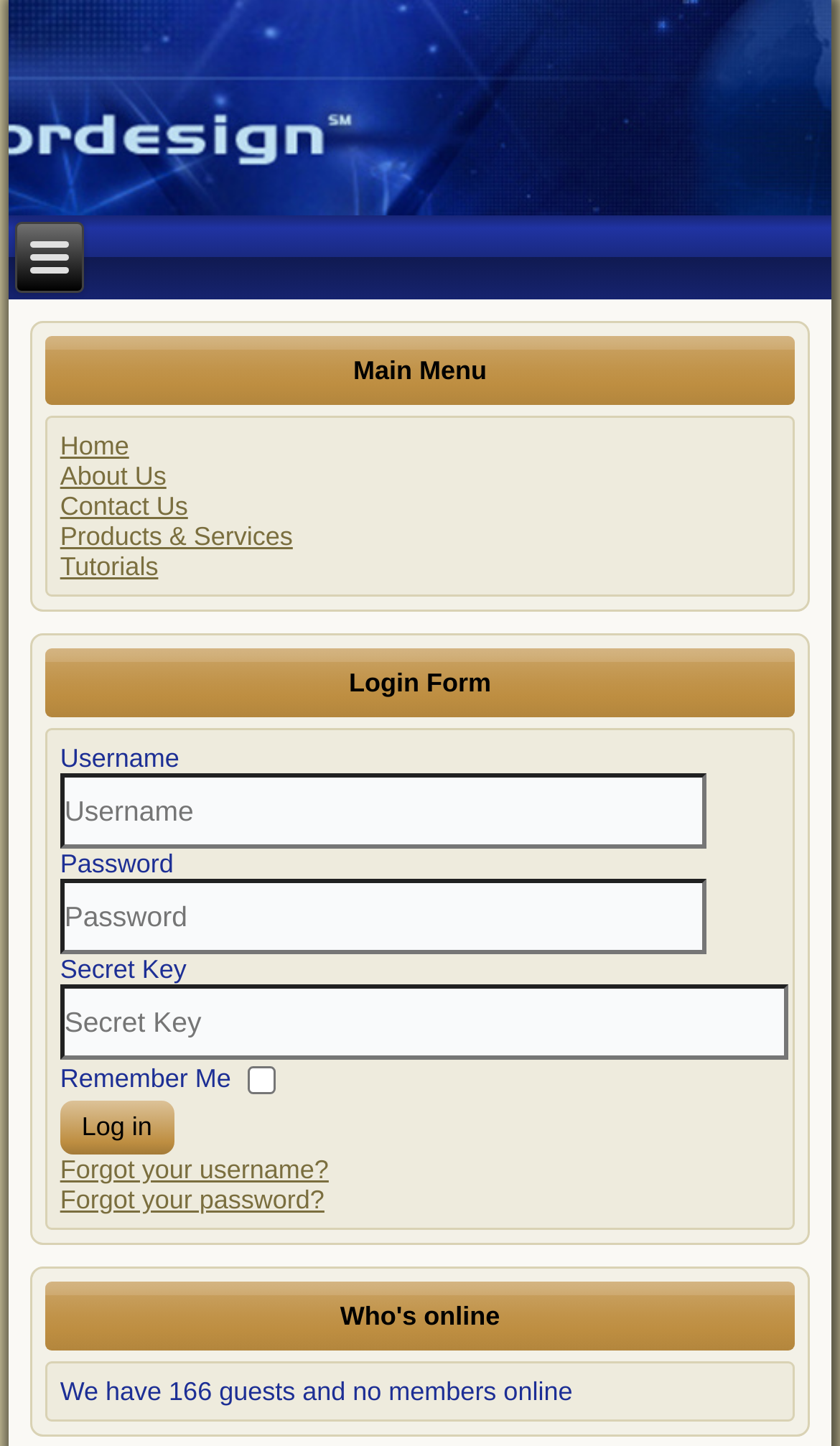What is the purpose of the 'Remember Me' checkbox?
Give a detailed response to the question by analyzing the screenshot.

The 'Remember Me' checkbox is located near the login form, which implies that it is related to the login process. Its purpose is likely to save the user's login credentials for future logins.